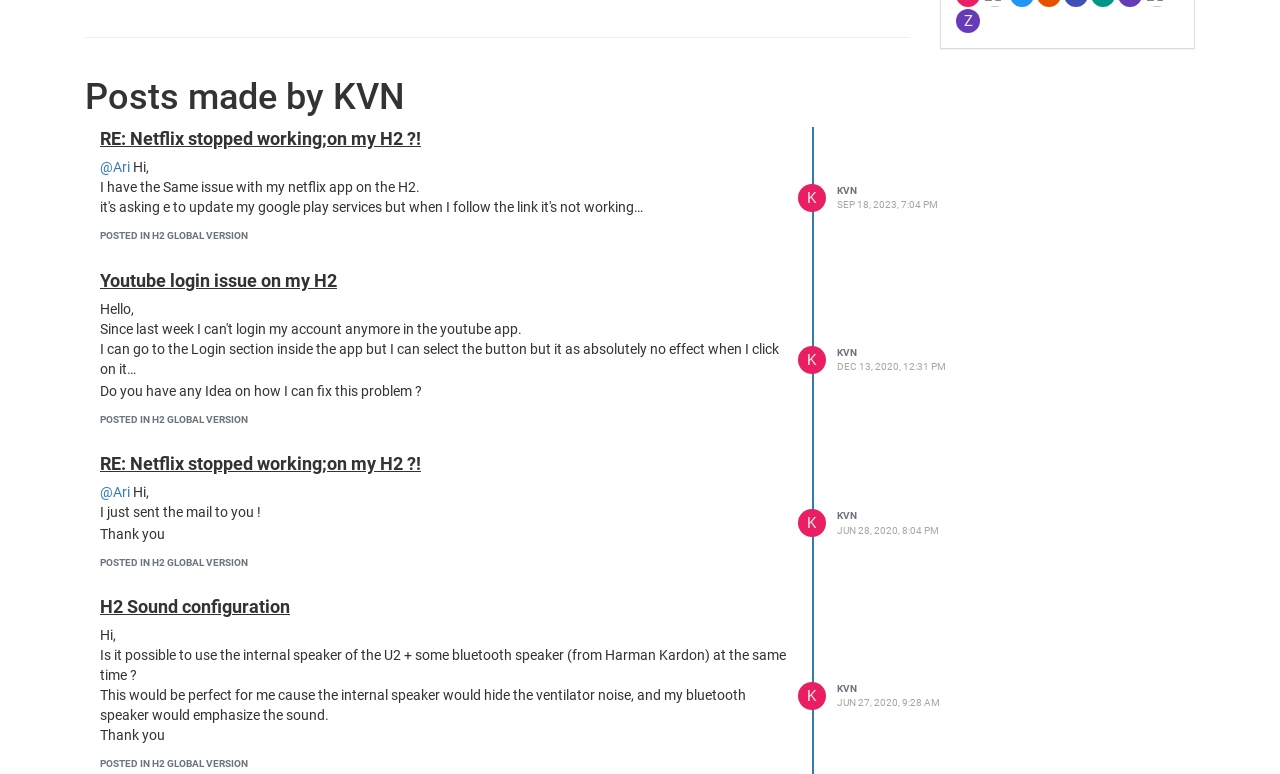Provide the bounding box coordinates of the HTML element described by the text: "posted in H2 Global version".

[0.078, 0.979, 0.194, 0.994]